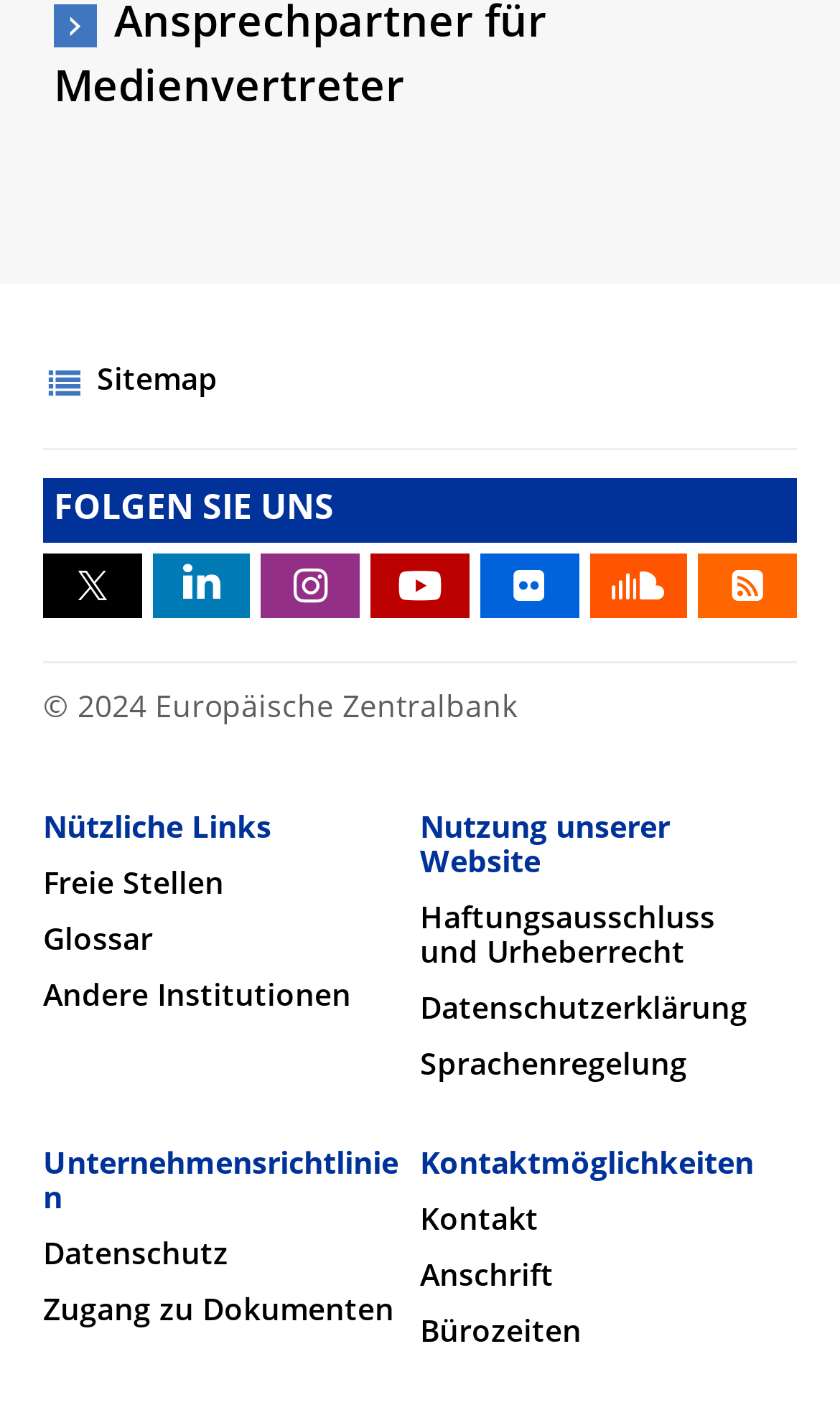Find the bounding box coordinates of the area to click in order to follow the instruction: "View 'Kitchen renovations'".

None